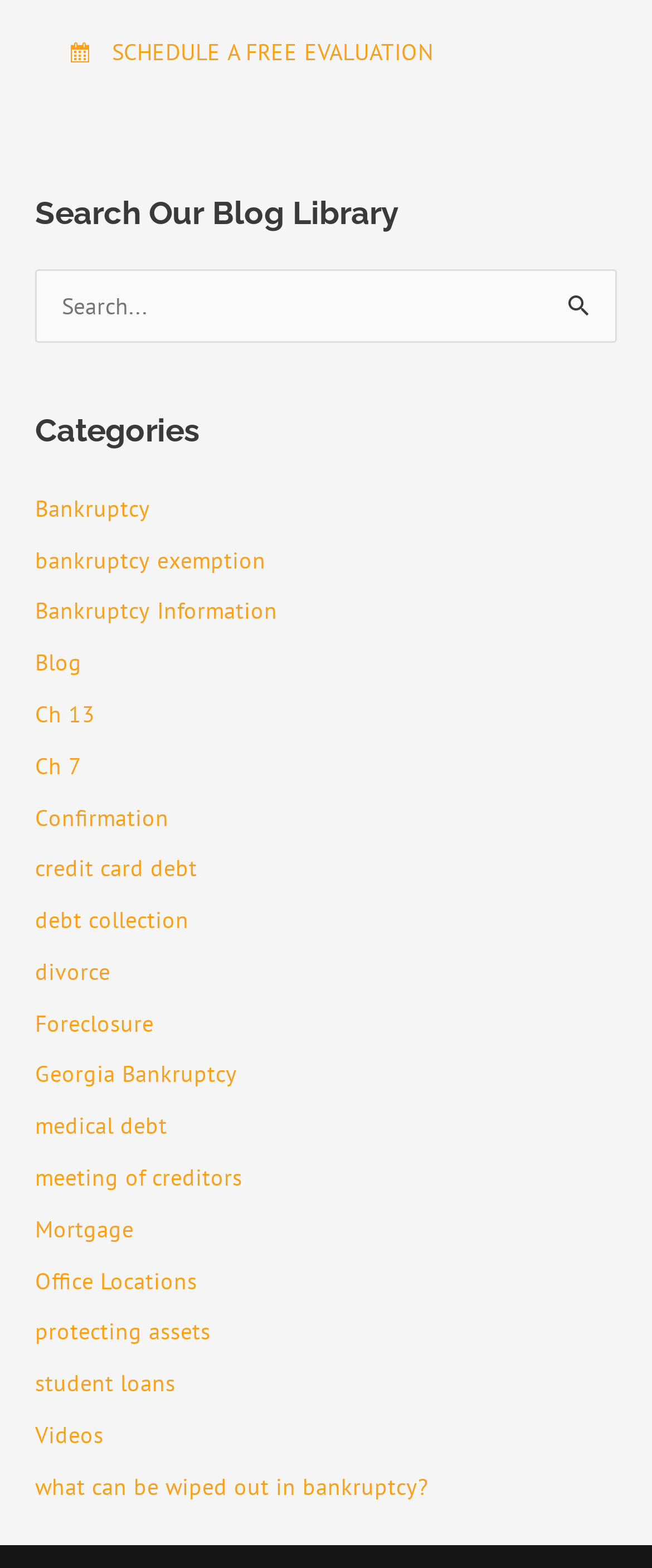Find the bounding box coordinates for the area you need to click to carry out the instruction: "Search for specific keywords". The coordinates should be four float numbers between 0 and 1, indicated as [left, top, right, bottom].

[0.051, 0.175, 0.072, 0.456]